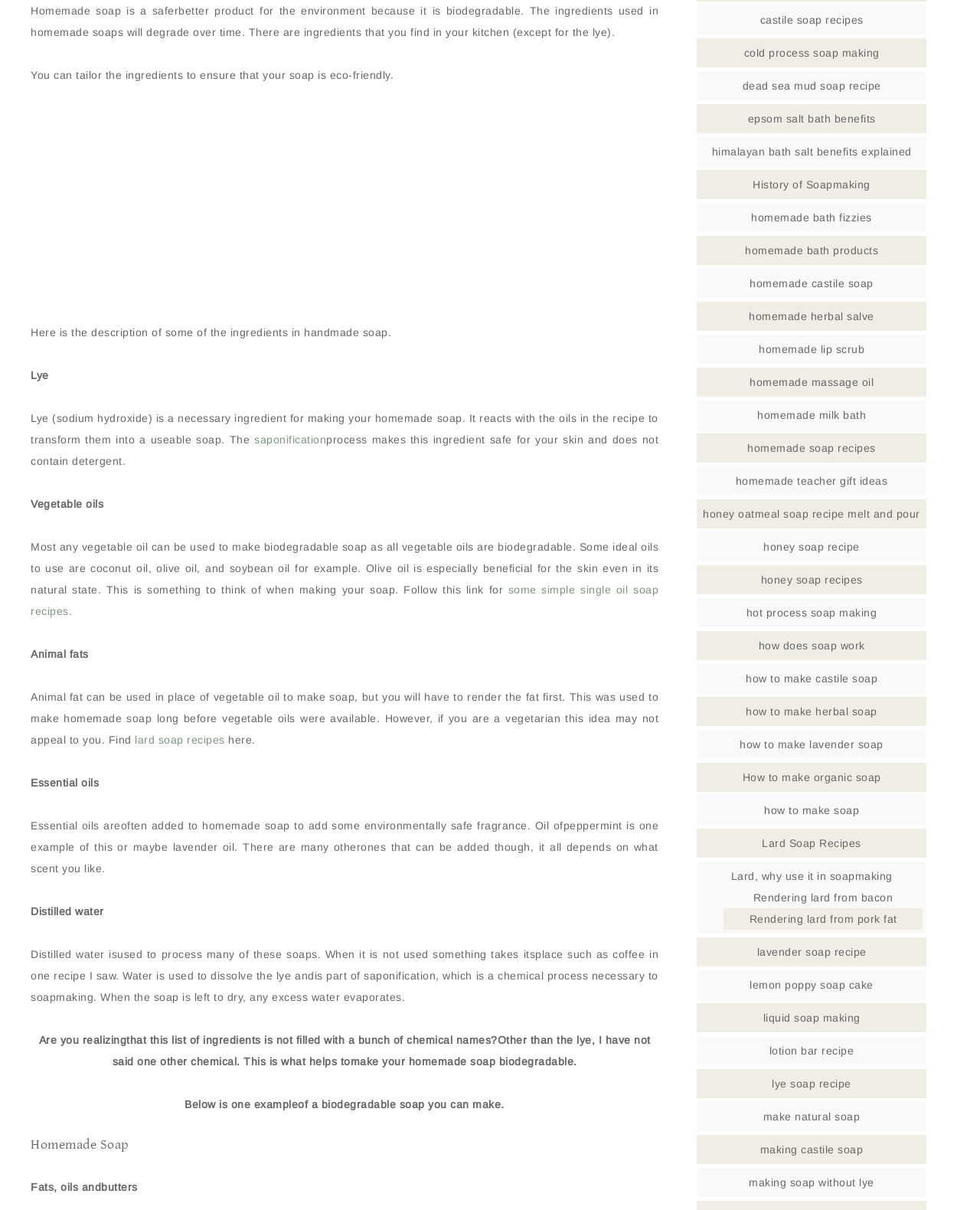Provide your answer to the question using just one word or phrase: What is the function of distilled water in soap making?

To dissolve lye